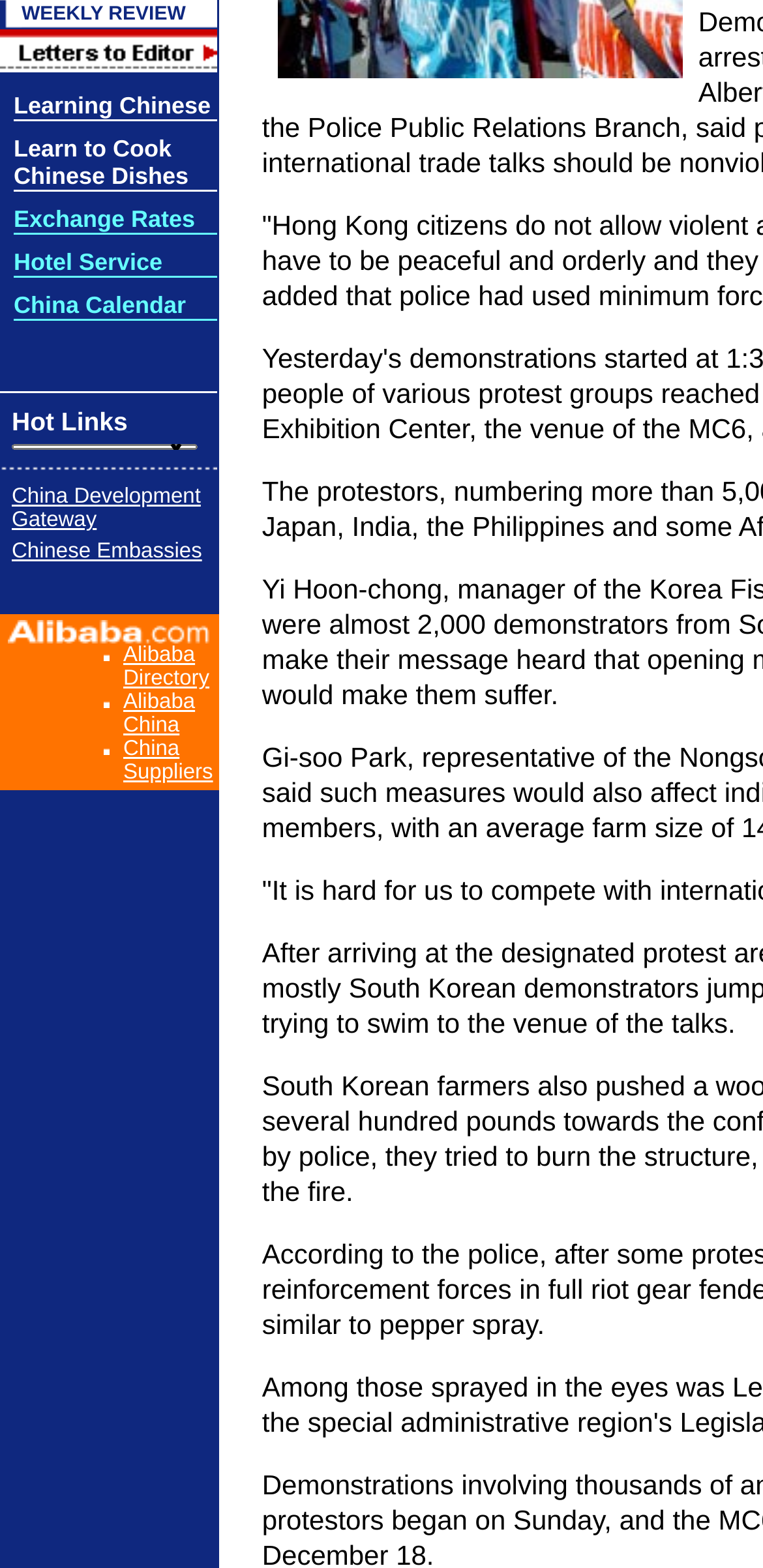Bounding box coordinates are specified in the format (top-left x, top-left y, bottom-right x, bottom-right y). All values are floating point numbers bounded between 0 and 1. Please provide the bounding box coordinate of the region this sentence describes: Alibaba Directory

[0.162, 0.41, 0.274, 0.44]